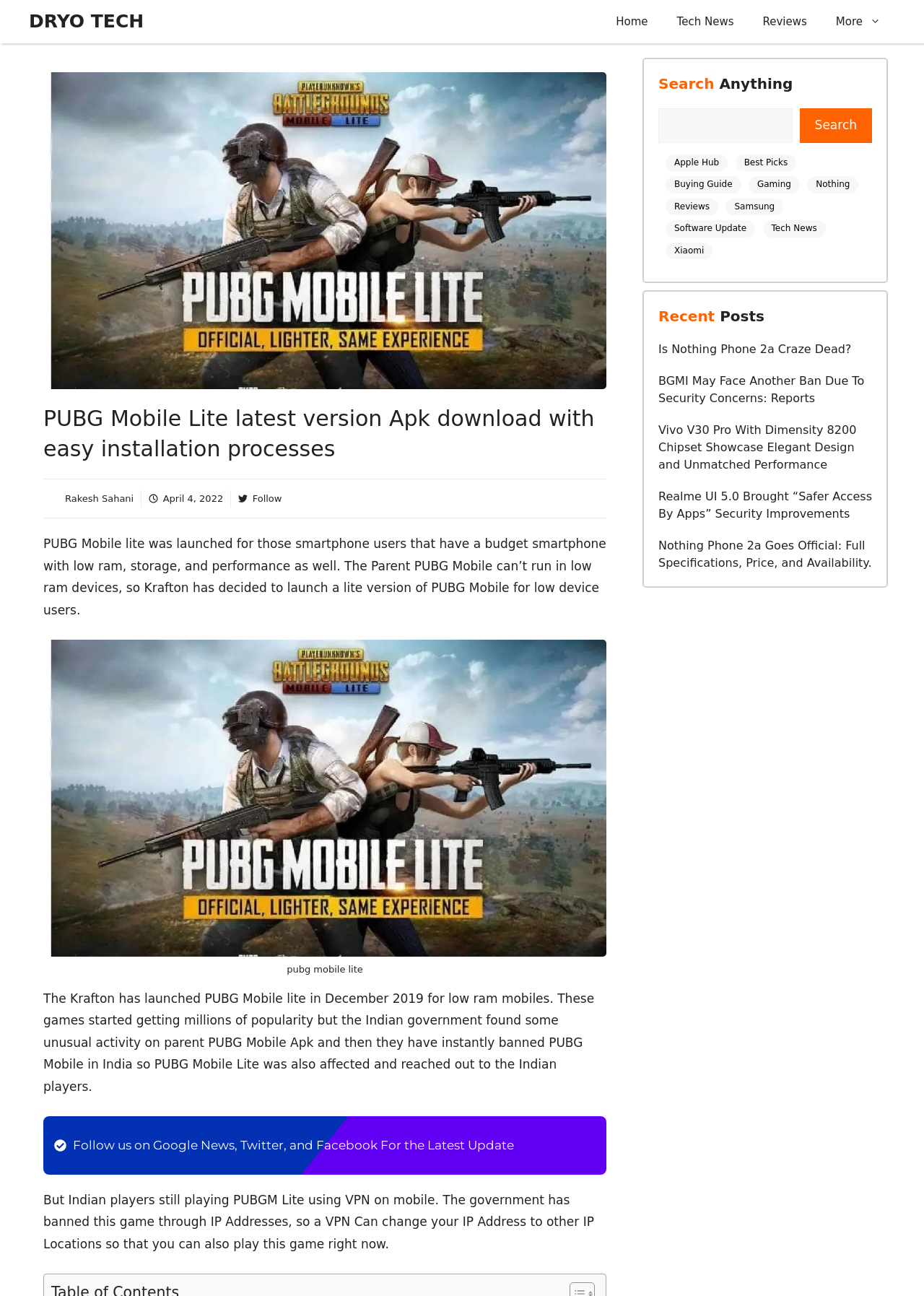Determine the bounding box coordinates for the HTML element described here: "Reviews".

[0.81, 0.0, 0.889, 0.033]